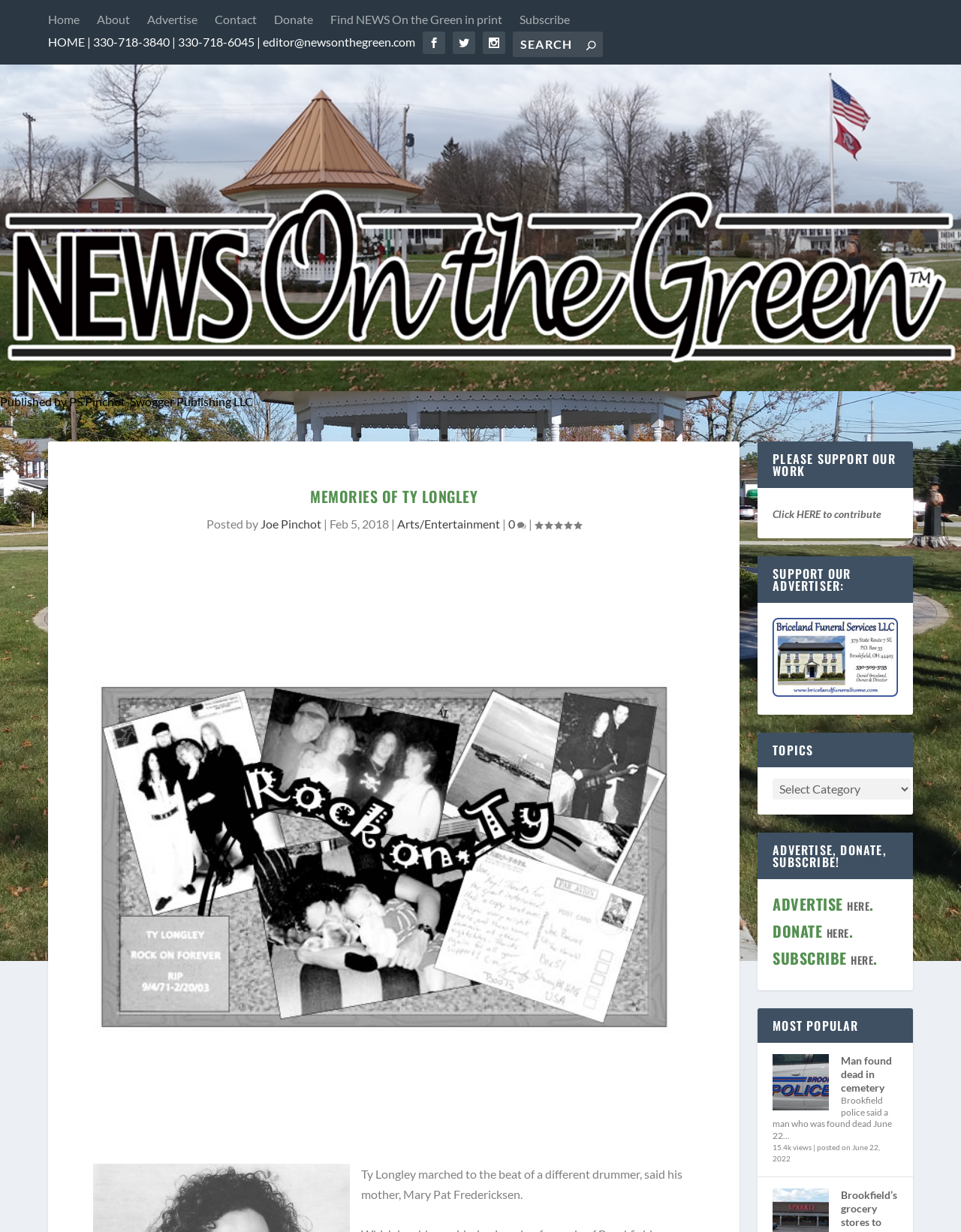Consider the image and give a detailed and elaborate answer to the question: 
What is the phone number to contact the editor?

The webpage has a link with the phone number '330-718-3840' next to the text 'editor@newsonthegreen.com', indicating that this is the phone number to contact the editor.